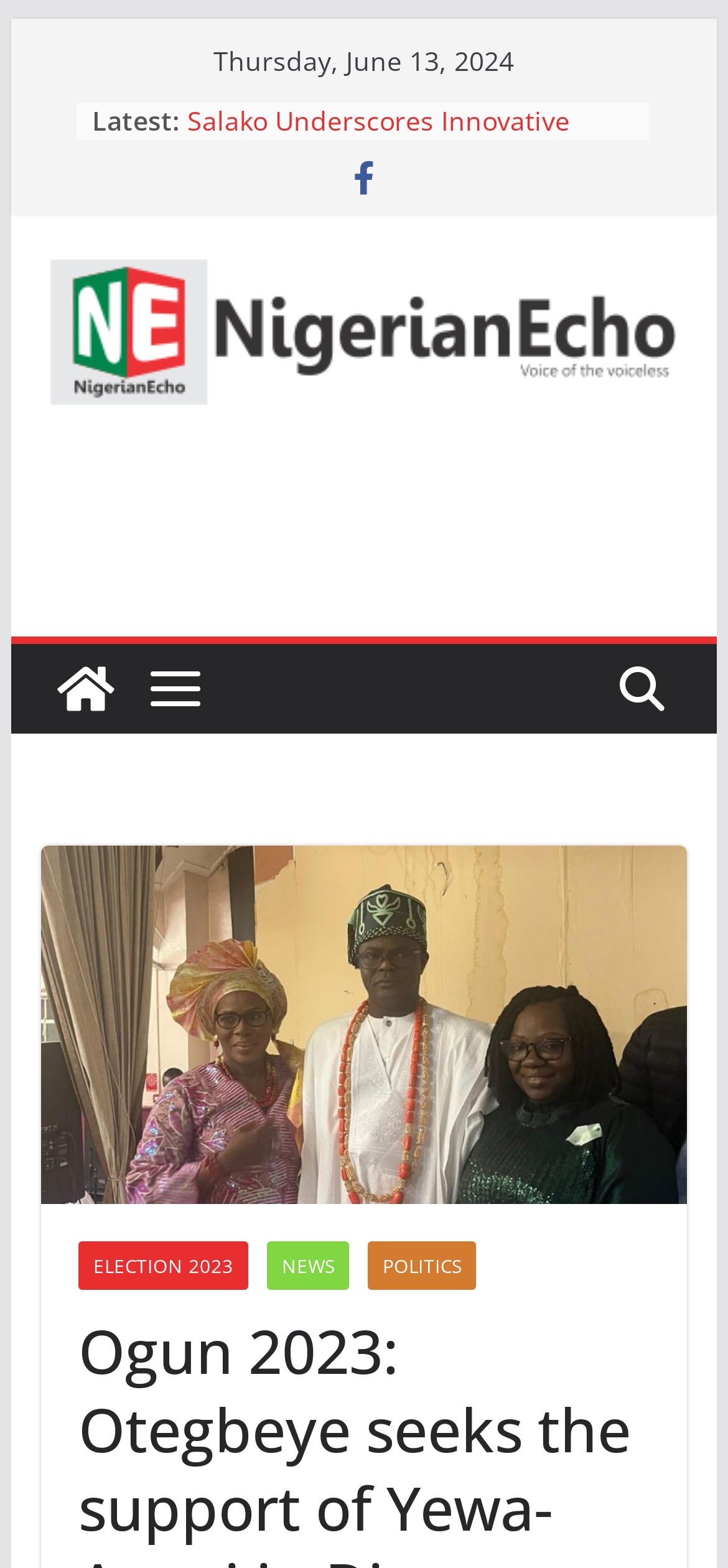Please mark the clickable region by giving the bounding box coordinates needed to complete this instruction: "View the latest news".

[0.127, 0.066, 0.247, 0.088]